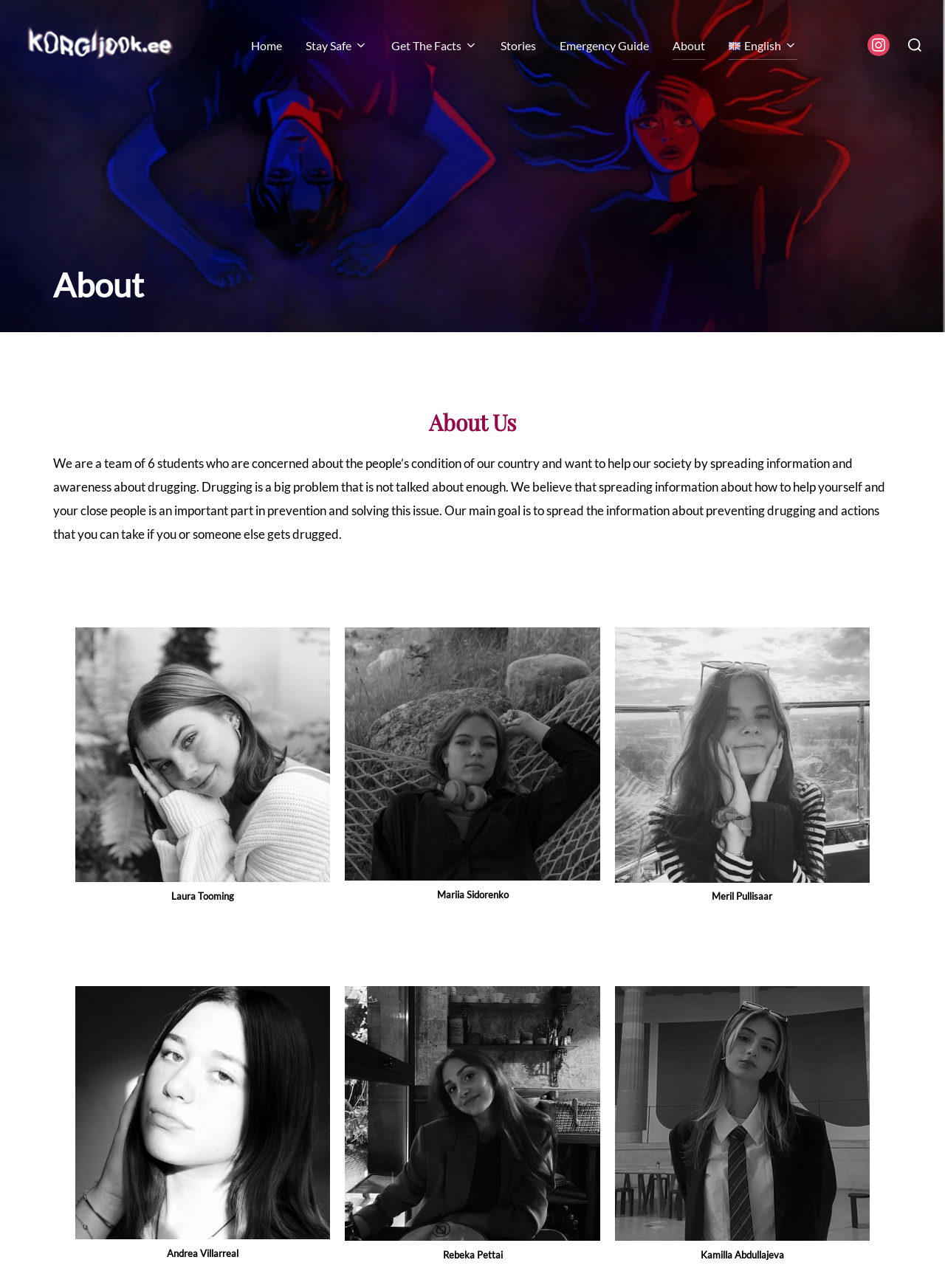Provide a brief response to the question using a single word or phrase: 
What is the main goal of the team?

Spread information about preventing drugging